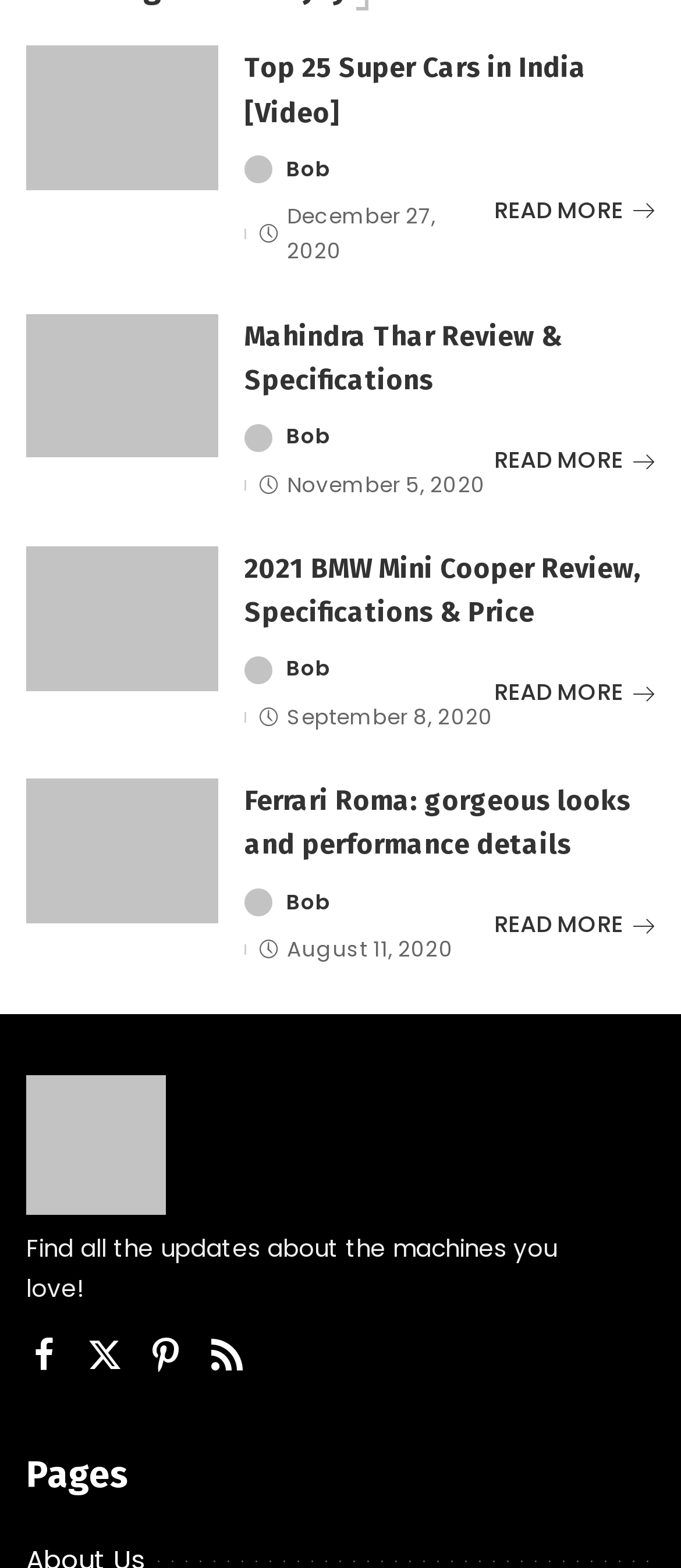Please locate the bounding box coordinates of the element that should be clicked to complete the given instruction: "Read more about Top 25 Super Cars in India".

[0.726, 0.121, 0.962, 0.148]